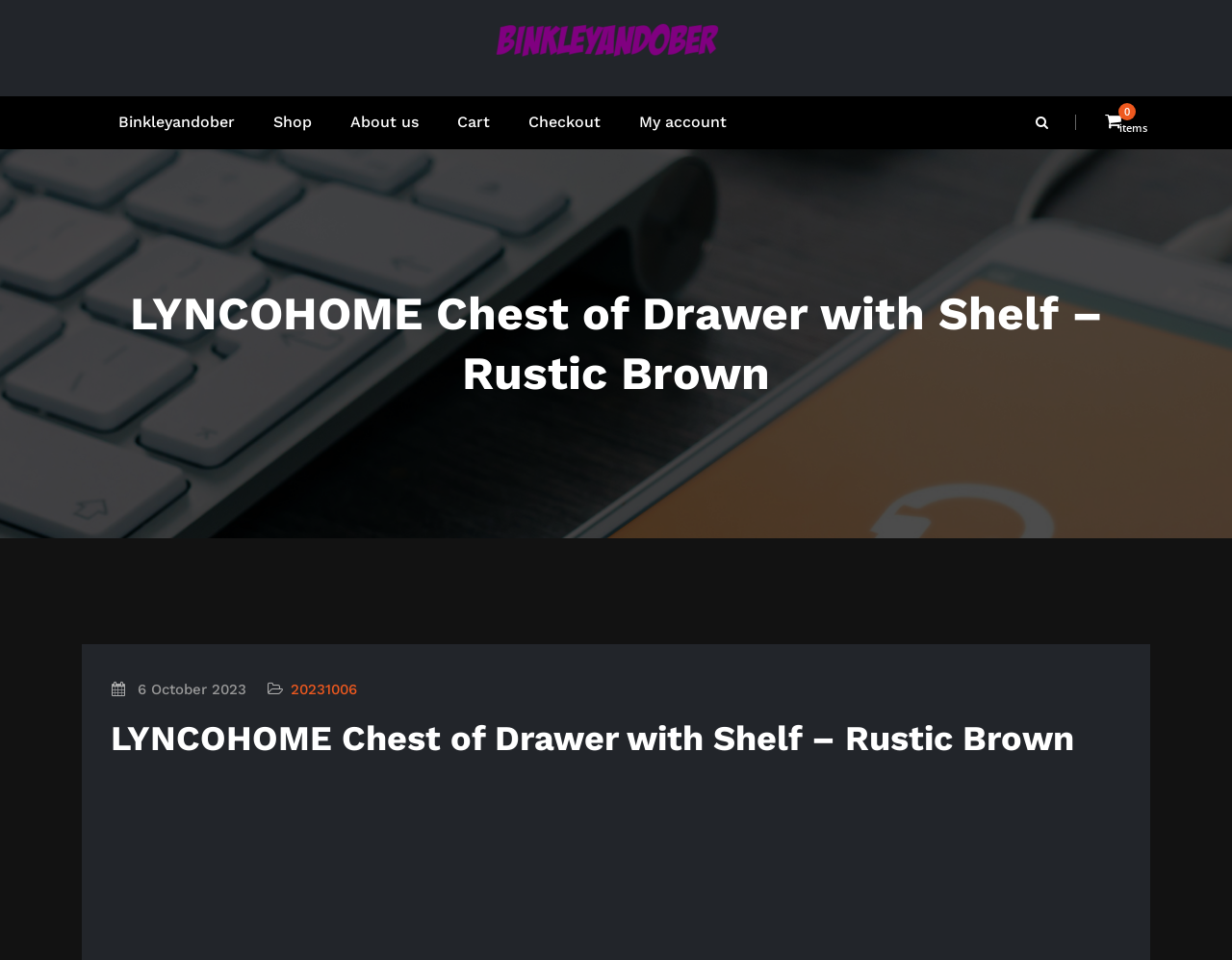How many items are in the cart? Examine the screenshot and reply using just one word or a brief phrase.

0